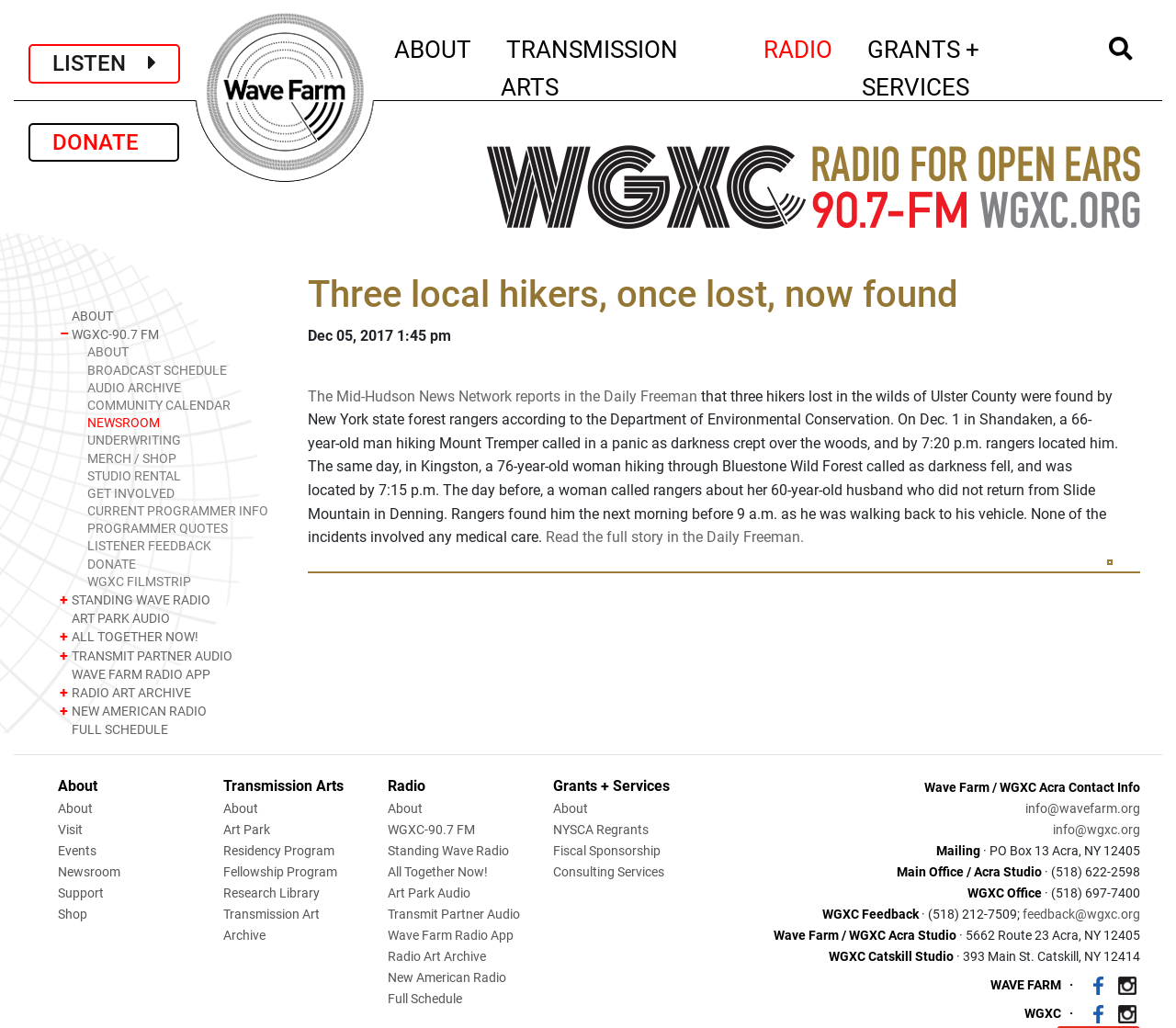Please provide the bounding box coordinates for the element that needs to be clicked to perform the instruction: "Visit WGXC-90.7 FM". The coordinates must consist of four float numbers between 0 and 1, formatted as [left, top, right, bottom].

[0.049, 0.317, 0.238, 0.335]